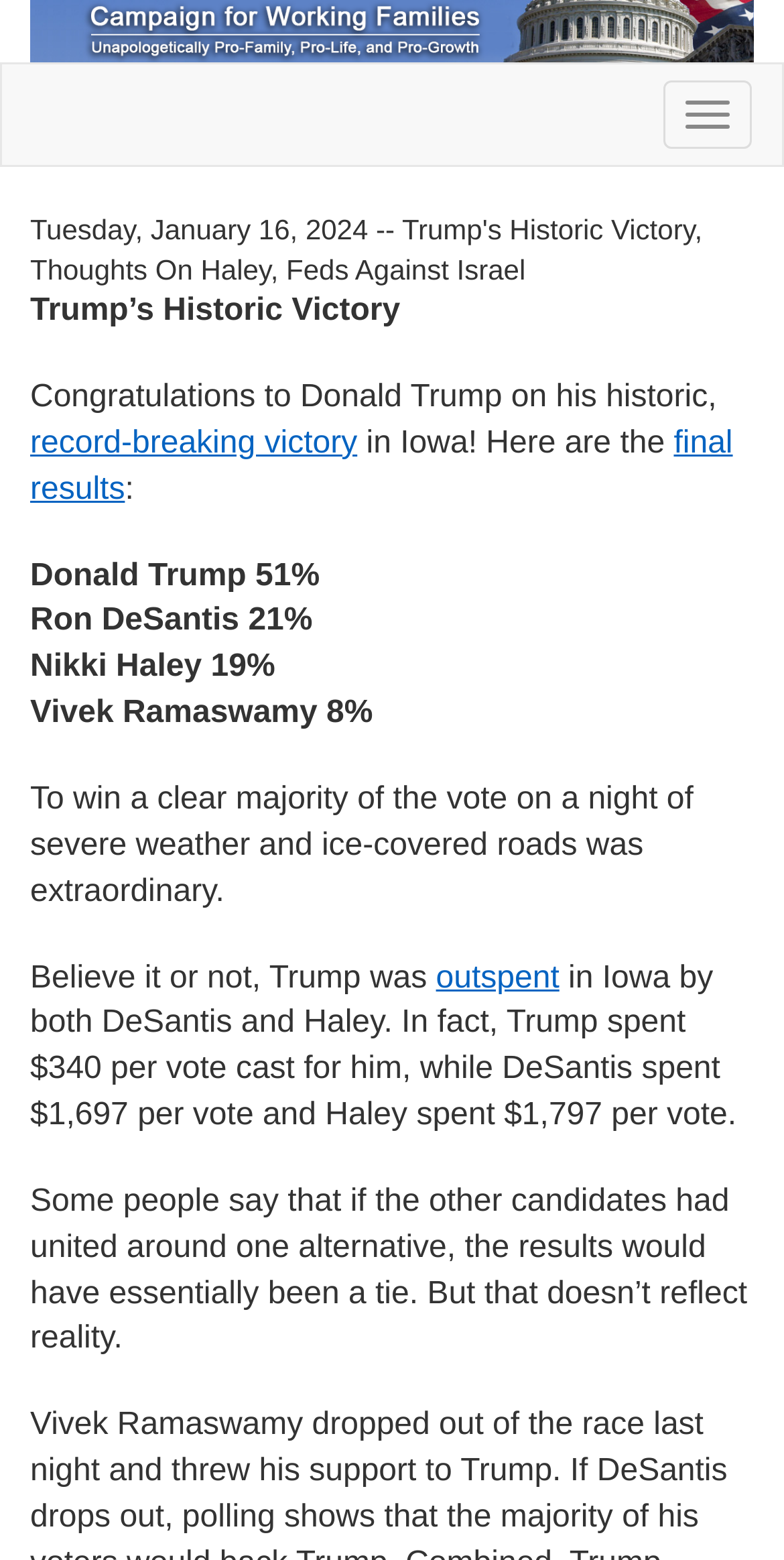Provide a thorough description of this webpage.

This webpage appears to be a news article or blog post discussing the results of an election, specifically Donald Trump's victory in Iowa. At the top of the page, there is a link to "Skip to main content" and a main section that spans the entire width of the page. Within this main section, there is a large image of the "Campaign for Working Families" logo, taking up most of the width.

Below the image, there is a button to "Toggle navigation" located at the top right corner of the page. The main content of the article begins with a heading that spans the full width of the page. The heading contains several lines of text, including the title "Trump's Historic Victory" and a congratulatory message to Donald Trump on his win.

The article then presents the results of the election, with the percentages of votes received by each candidate, including Trump, Ron DeSantis, Nikki Haley, and Vivek Ramaswamy. The text also provides some analysis of the results, noting that Trump's win was extraordinary given the severe weather conditions on the day of the election.

Further down the page, the article discusses the campaign spending of each candidate, with links to additional information on the topic. The text concludes by refuting the idea that the results would have been a tie if the other candidates had united behind a single alternative.